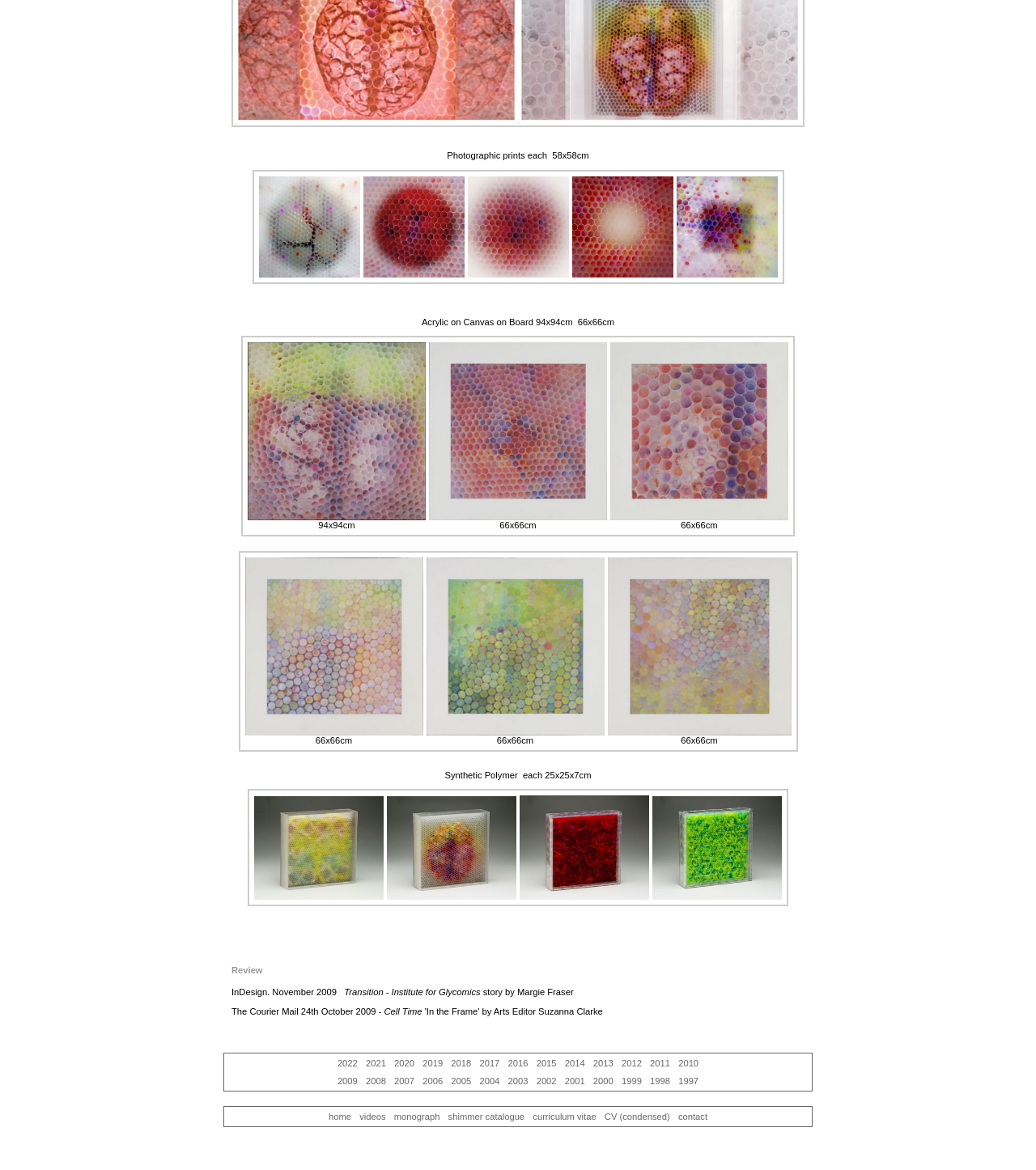What is the size of the photographic prints?
Analyze the image and deliver a detailed answer to the question.

The size of the photographic prints is mentioned in the StaticText element with ID 78, which says 'Photographic prints each 58x58cm'.